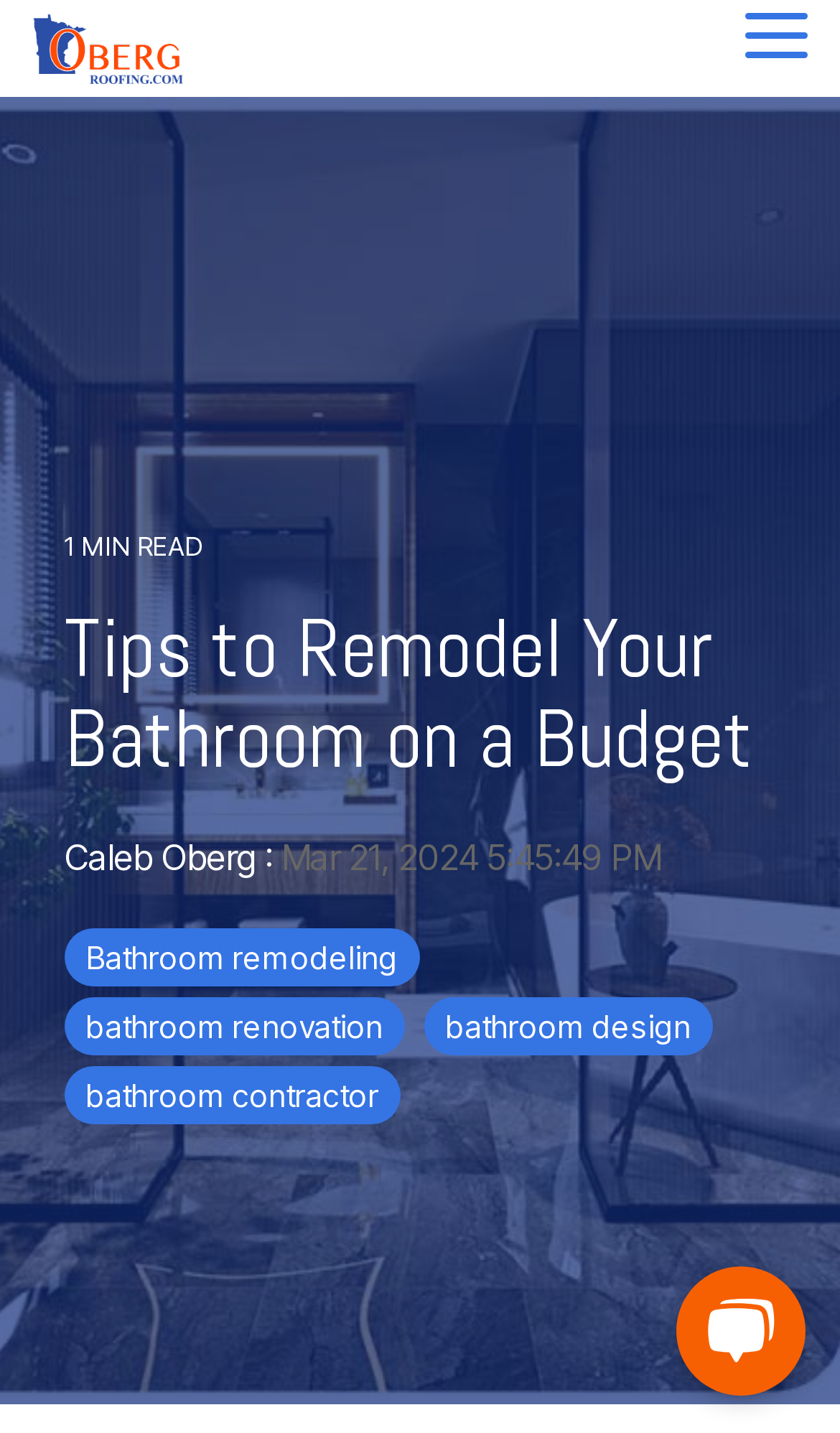From the given element description: "alt="oberg2" title="oberg2"", find the bounding box for the UI element. Provide the coordinates as four float numbers between 0 and 1, in the order [left, top, right, bottom].

[0.038, 0.026, 0.218, 0.057]